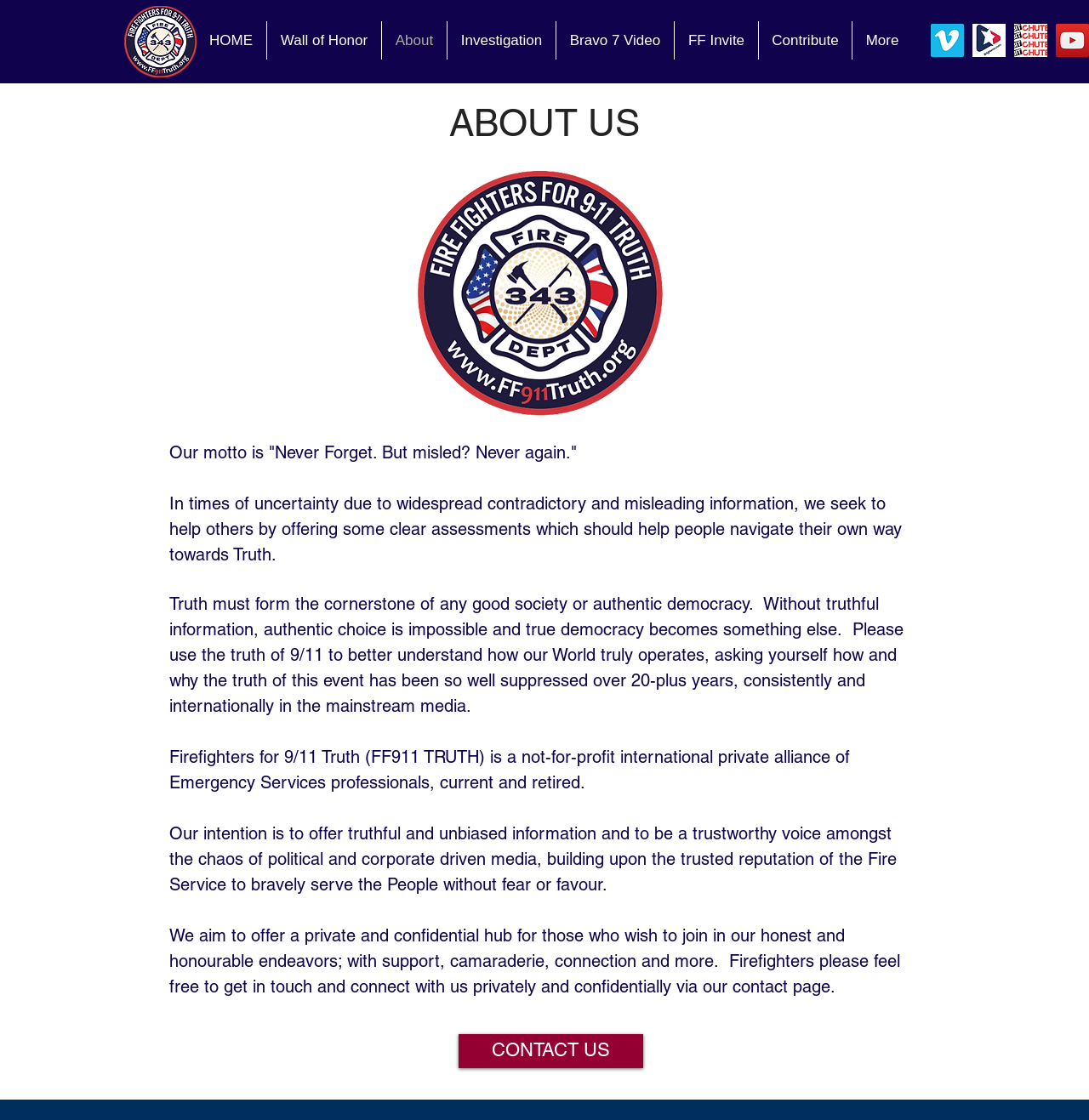How can firefighters contact FF911?
Please analyze the image and answer the question with as much detail as possible.

I found the answer by looking at the link element with the text 'contact page' which is located at [0.673, 0.871, 0.762, 0.89] and is a child of the main element.